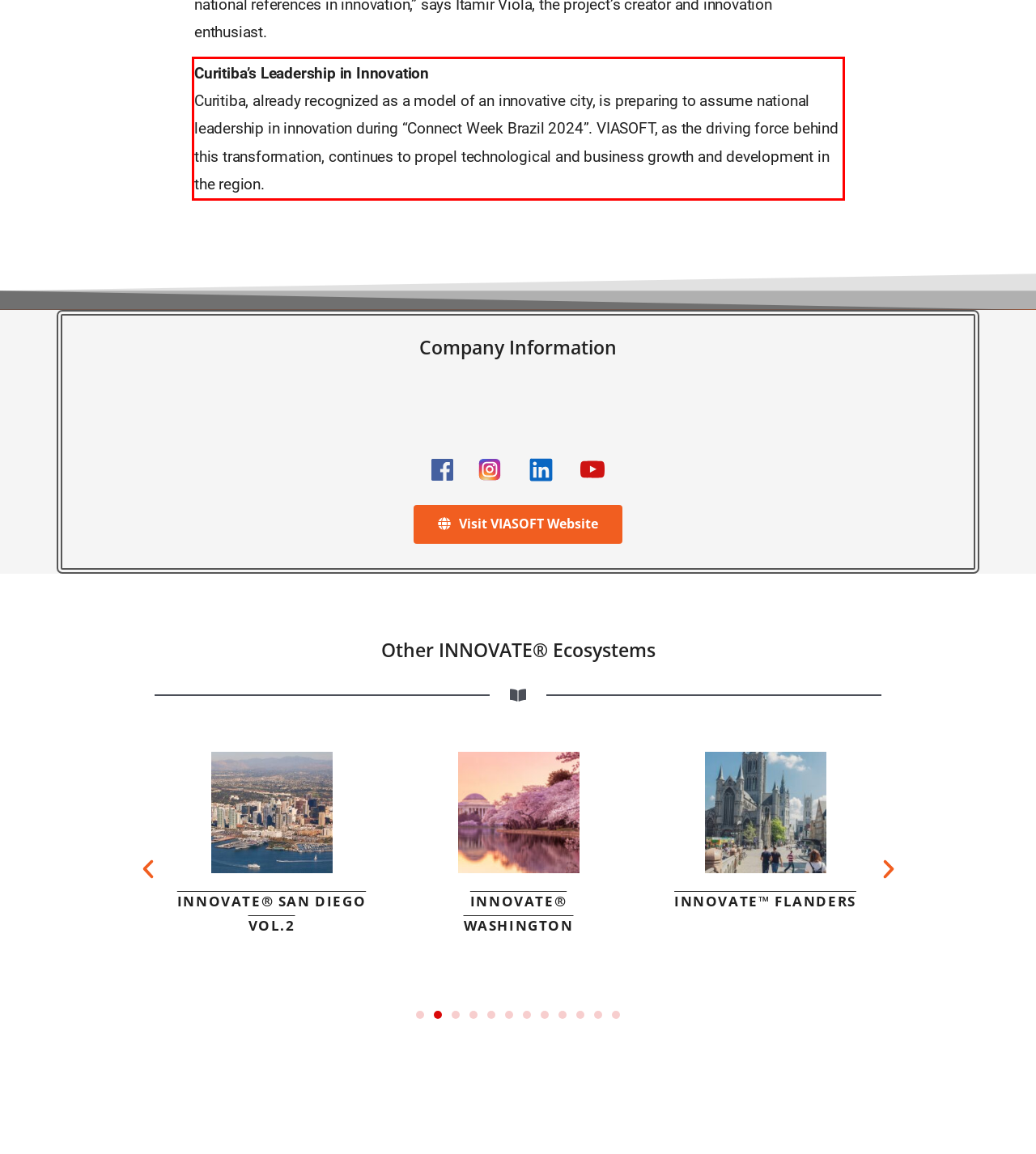You are given a webpage screenshot with a red bounding box around a UI element. Extract and generate the text inside this red bounding box.

Curitiba’s Leadership in Innovation Curitiba, already recognized as a model of an innovative city, is preparing to assume national leadership in innovation during “Connect Week Brazil 2024”. VIASOFT, as the driving force behind this transformation, continues to propel technological and business growth and development in the region.